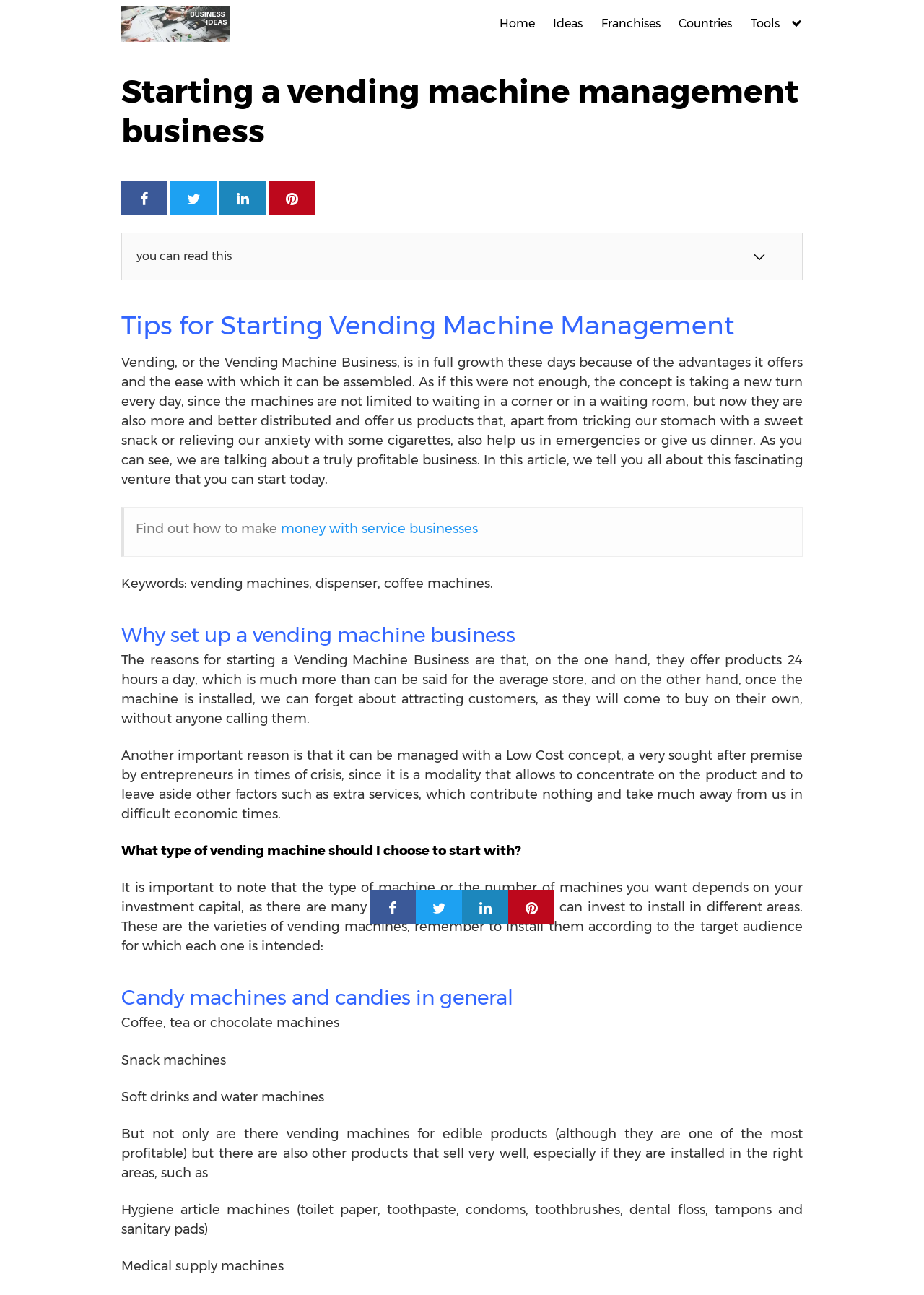Identify the bounding box coordinates for the UI element mentioned here: "Ideas". Provide the coordinates as four float values between 0 and 1, i.e., [left, top, right, bottom].

[0.599, 0.013, 0.631, 0.024]